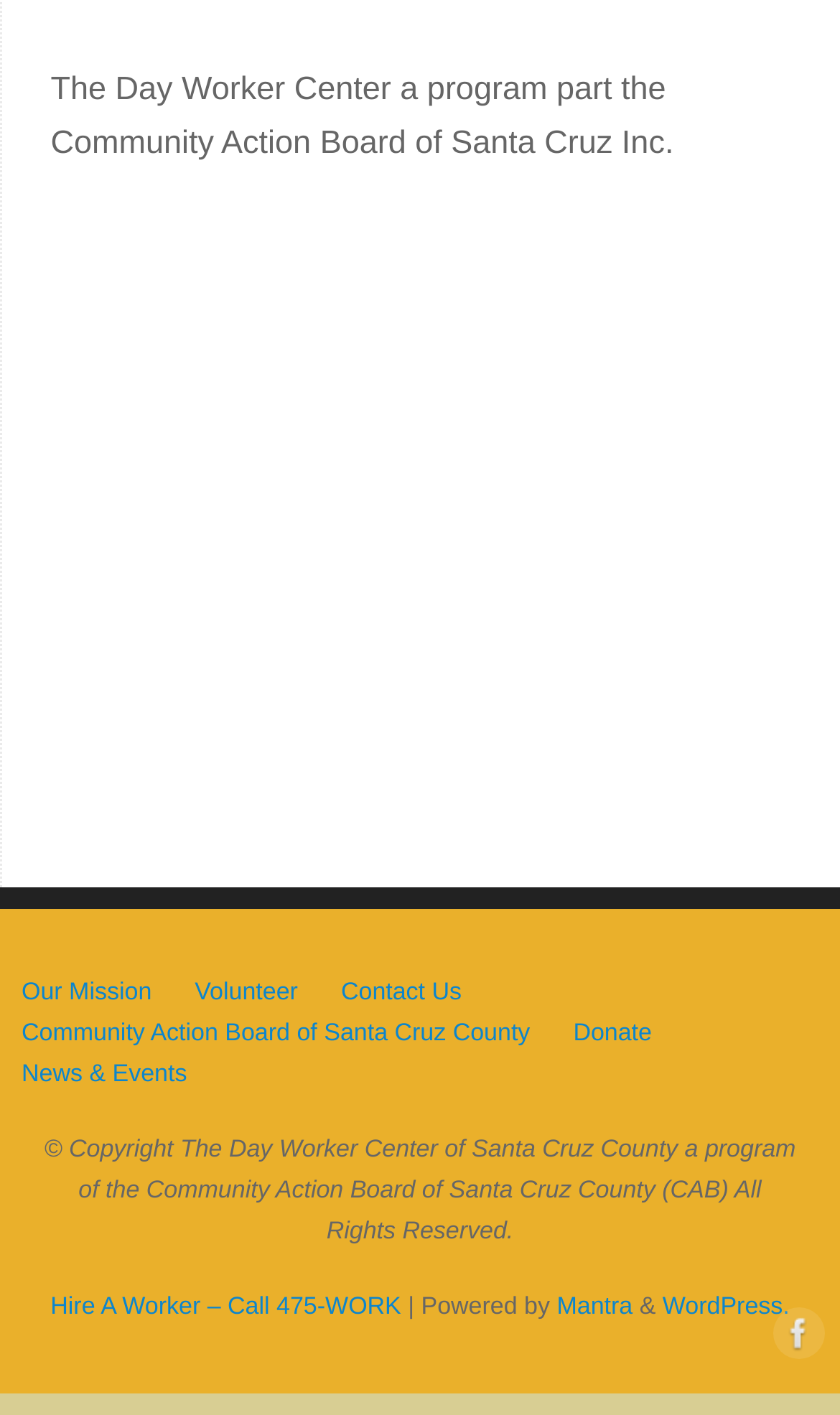What is the purpose of the 'Hire A Worker' link?
Carefully examine the image and provide a detailed answer to the question.

The 'Hire A Worker' link is located at the bottom of the webpage and has the text 'Call 475-WORK' next to it, indicating that it is used to hire a worker by calling the provided phone number.